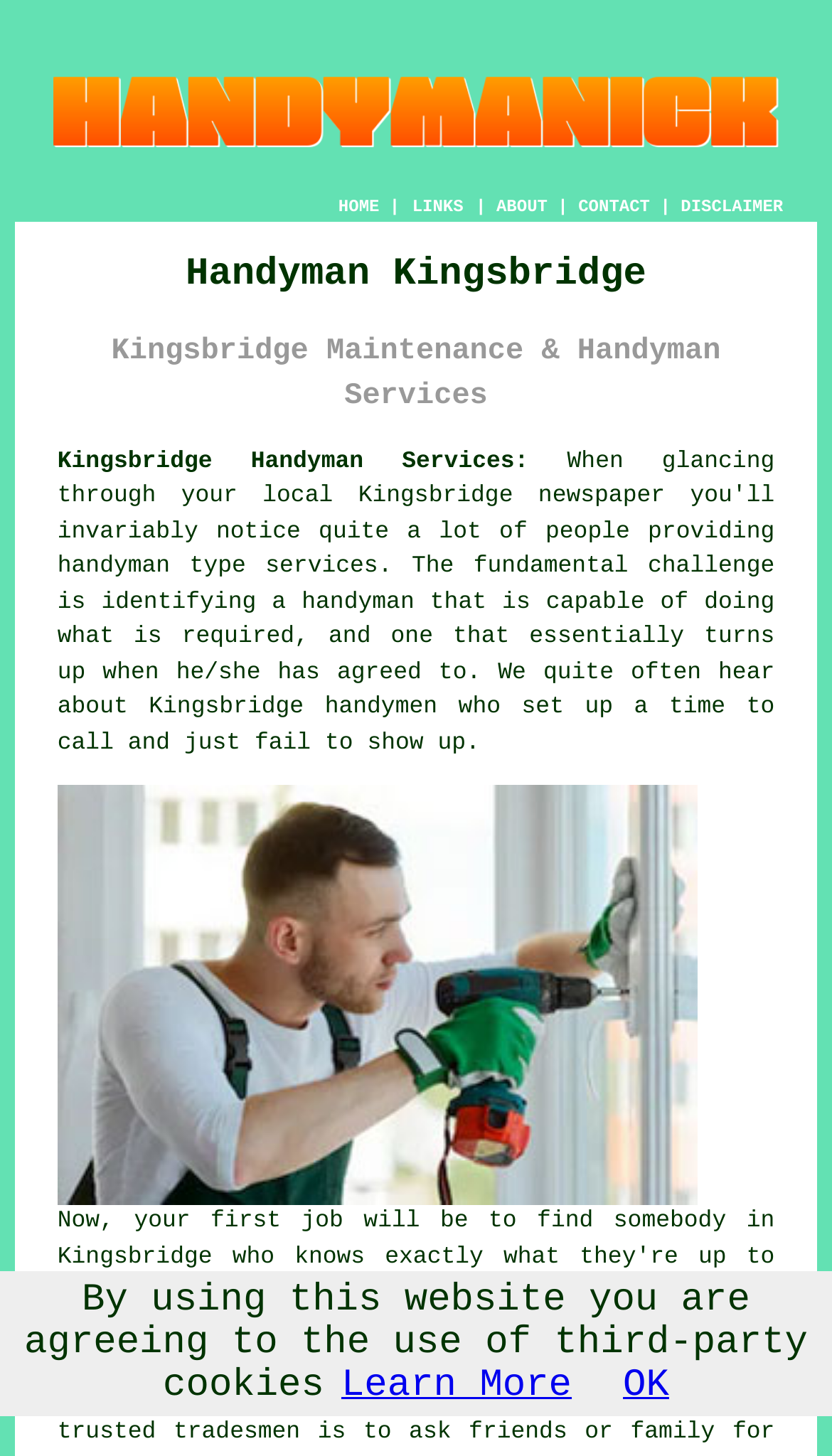Please locate the clickable area by providing the bounding box coordinates to follow this instruction: "Check handyman services".

[0.069, 0.308, 0.635, 0.326]